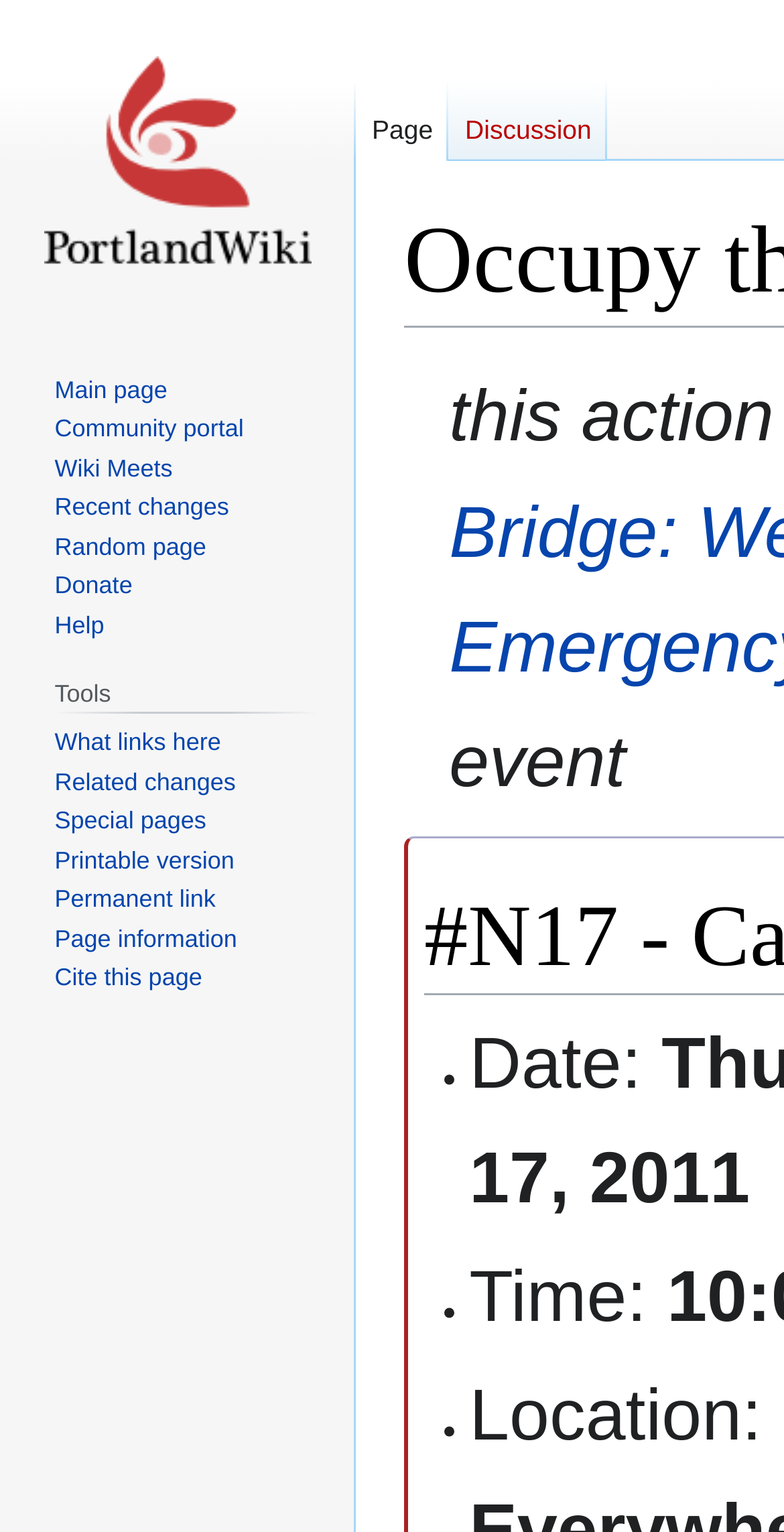What is the event about?
Please give a detailed answer to the question using the information shown in the image.

Based on the webpage, I can see that there is a section with 'event' label, and it seems to be related to 'Occupy the Banks' which is also the title of the webpage. Therefore, I can infer that the event is about occupying the banks.